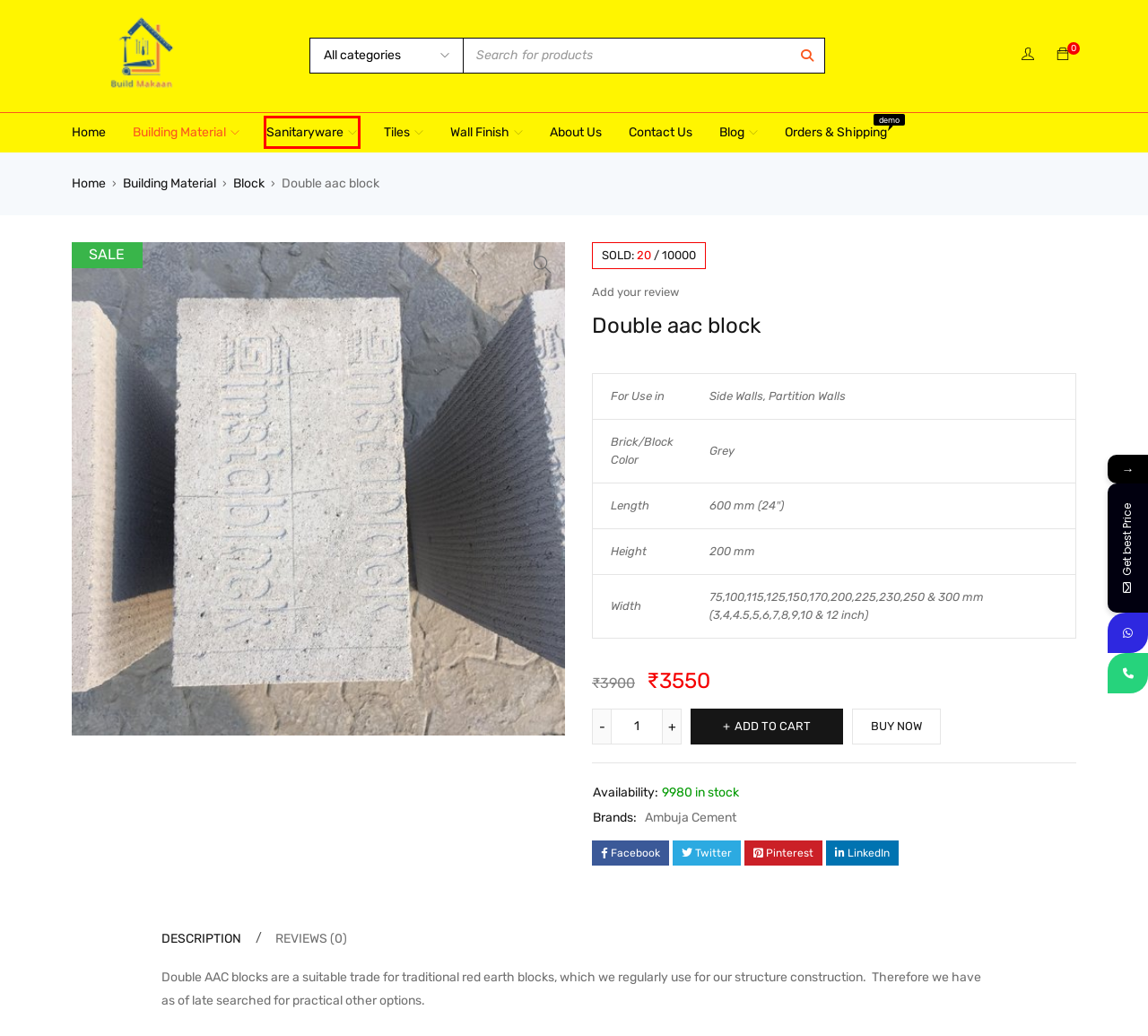Analyze the given webpage screenshot and identify the UI element within the red bounding box. Select the webpage description that best matches what you expect the new webpage to look like after clicking the element. Here are the candidates:
A. Orders & Shipping – Buildmakaan
B. Wall Finish – Buildmakaan
C. Blog – Buildmakaan
D. Ambuja Cement – Buildmakaan
E. Sanitaryware – Buildmakaan
F. Building Material – Buildmakaan
G. Contact us – Buildmakaan
H. Tiles – Buildmakaan

E